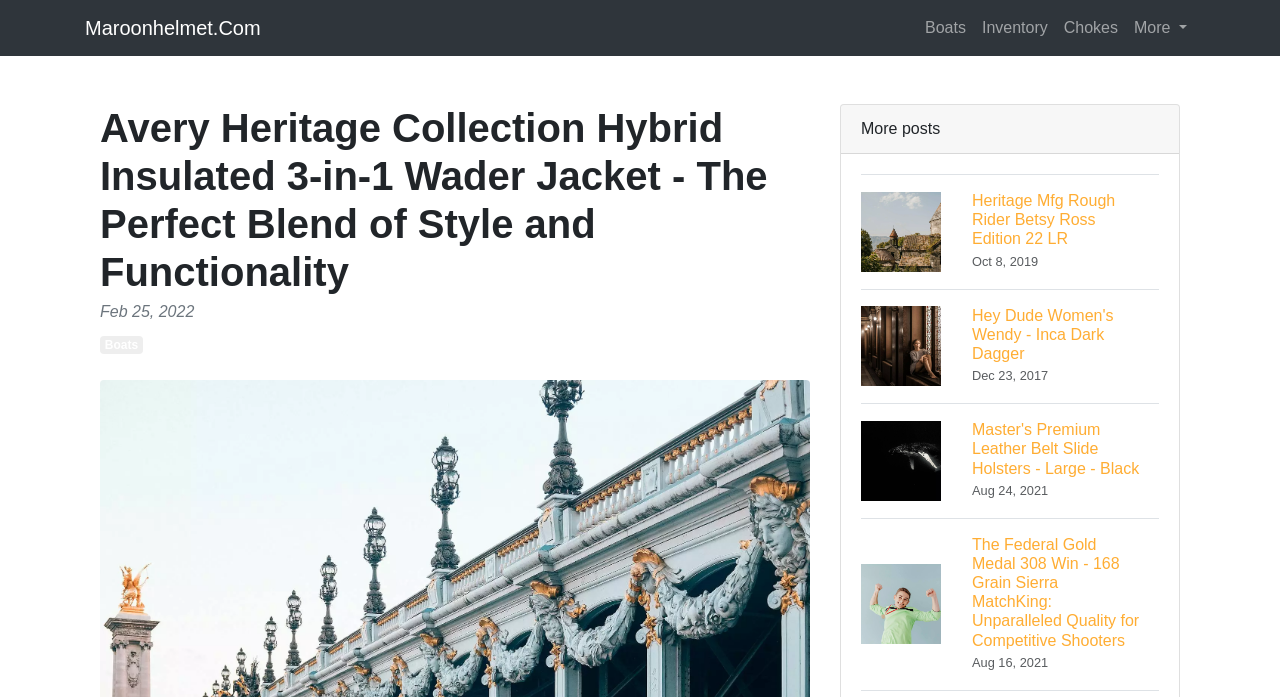Answer the question using only one word or a concise phrase: What is the date of the first post?

Feb 25, 2022